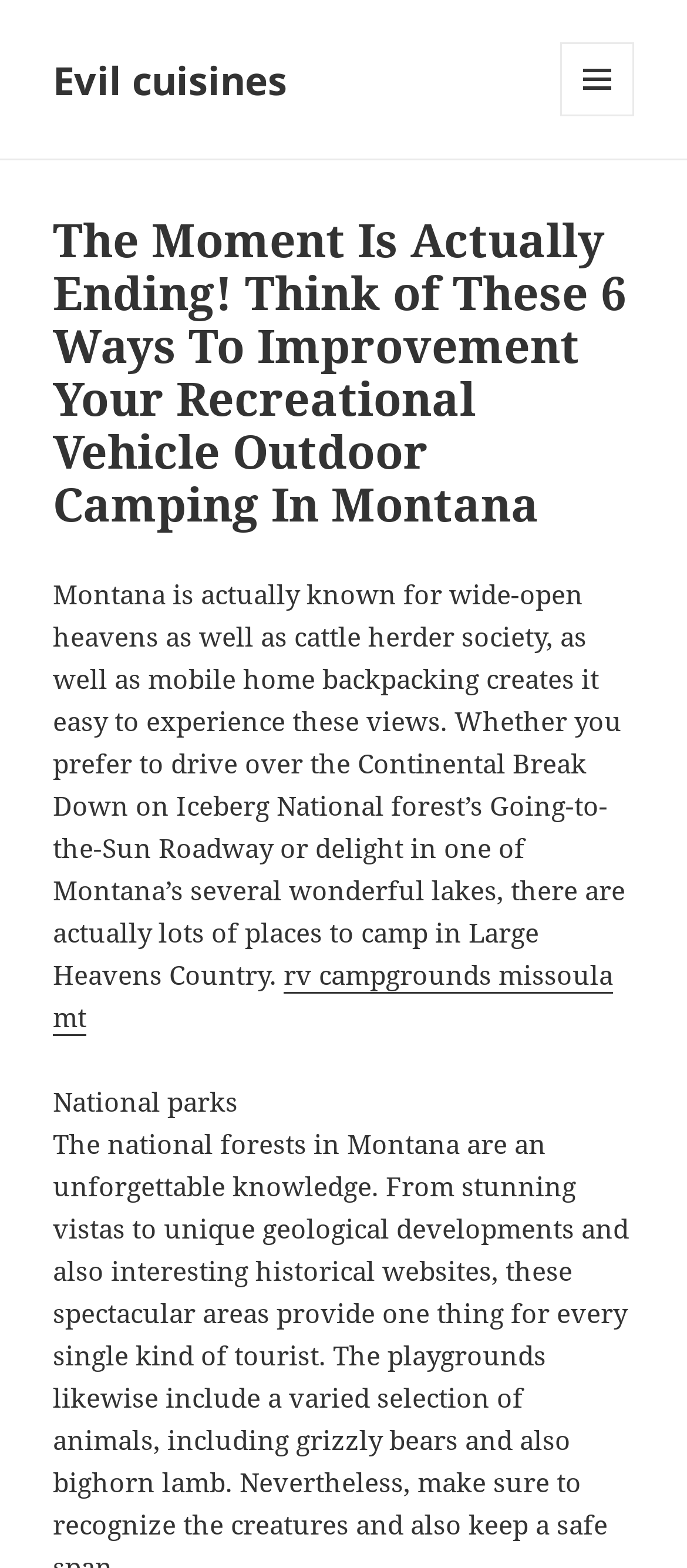What type of camping is being discussed?
Based on the image, give a concise answer in the form of a single word or short phrase.

mobile home backpacking